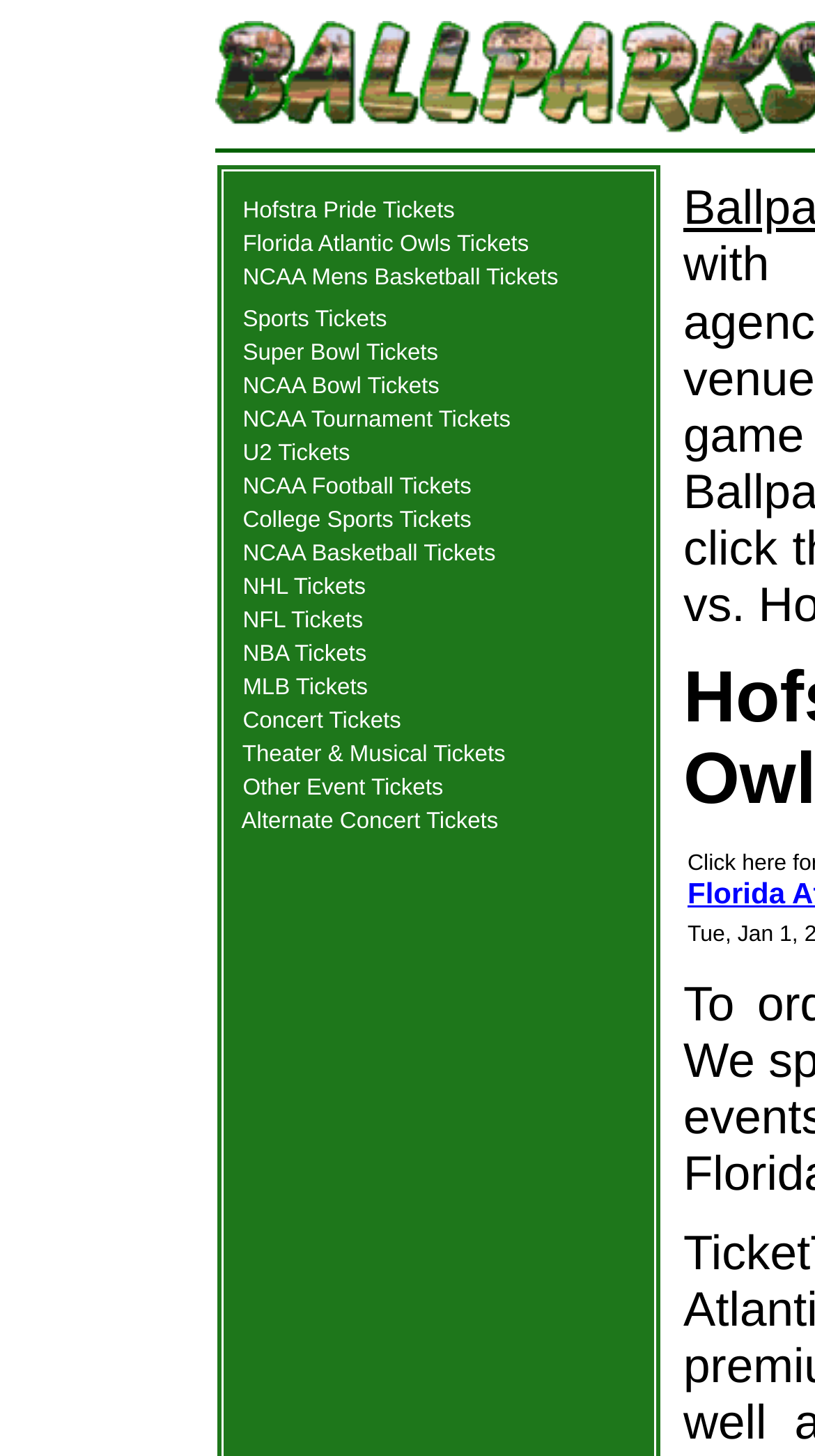Identify the bounding box coordinates for the UI element described as: "Theater & Musical Tickets". The coordinates should be provided as four floats between 0 and 1: [left, top, right, bottom].

[0.297, 0.51, 0.62, 0.527]